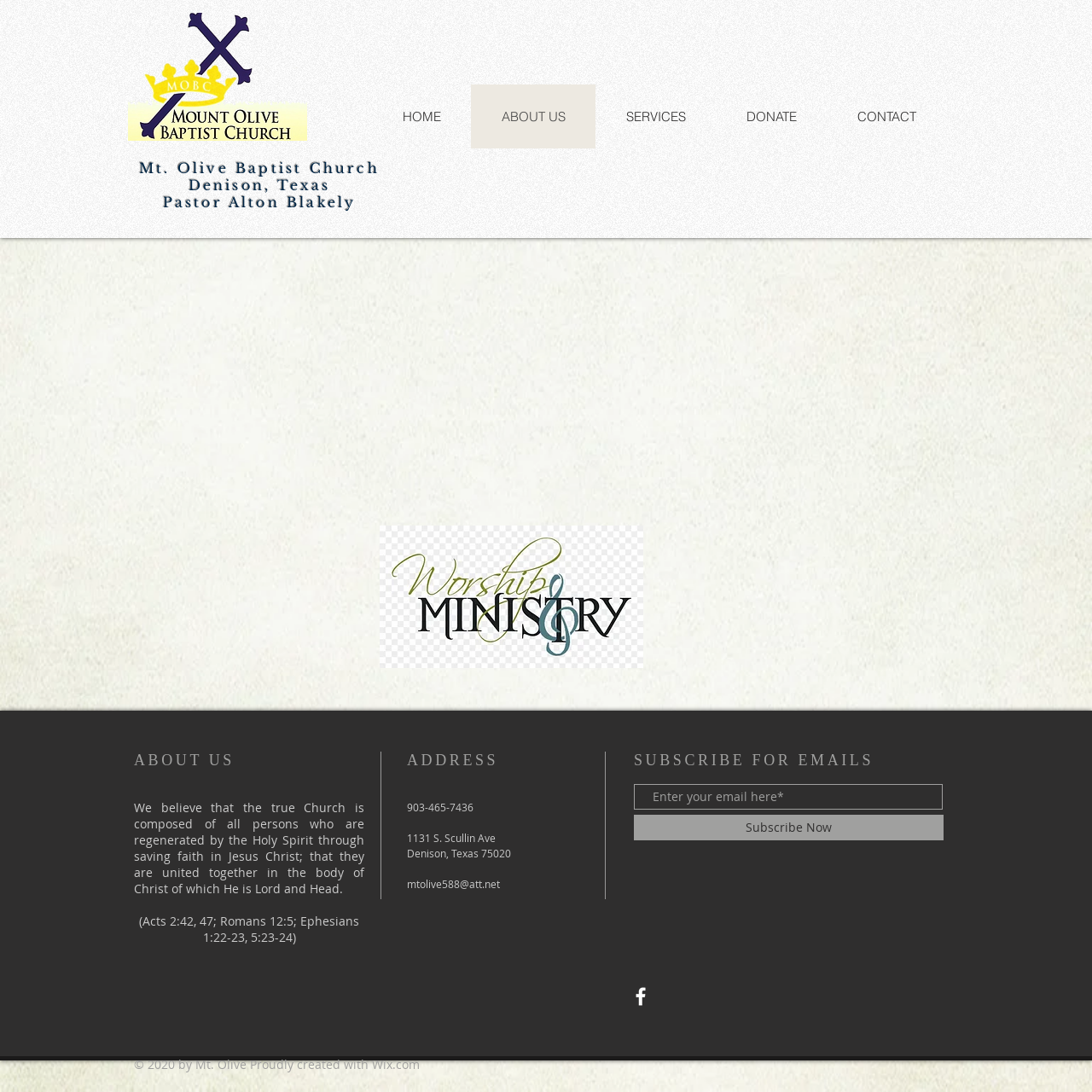Answer the question with a single word or phrase: 
What is the name of the church?

Mt. Olive Baptist Church